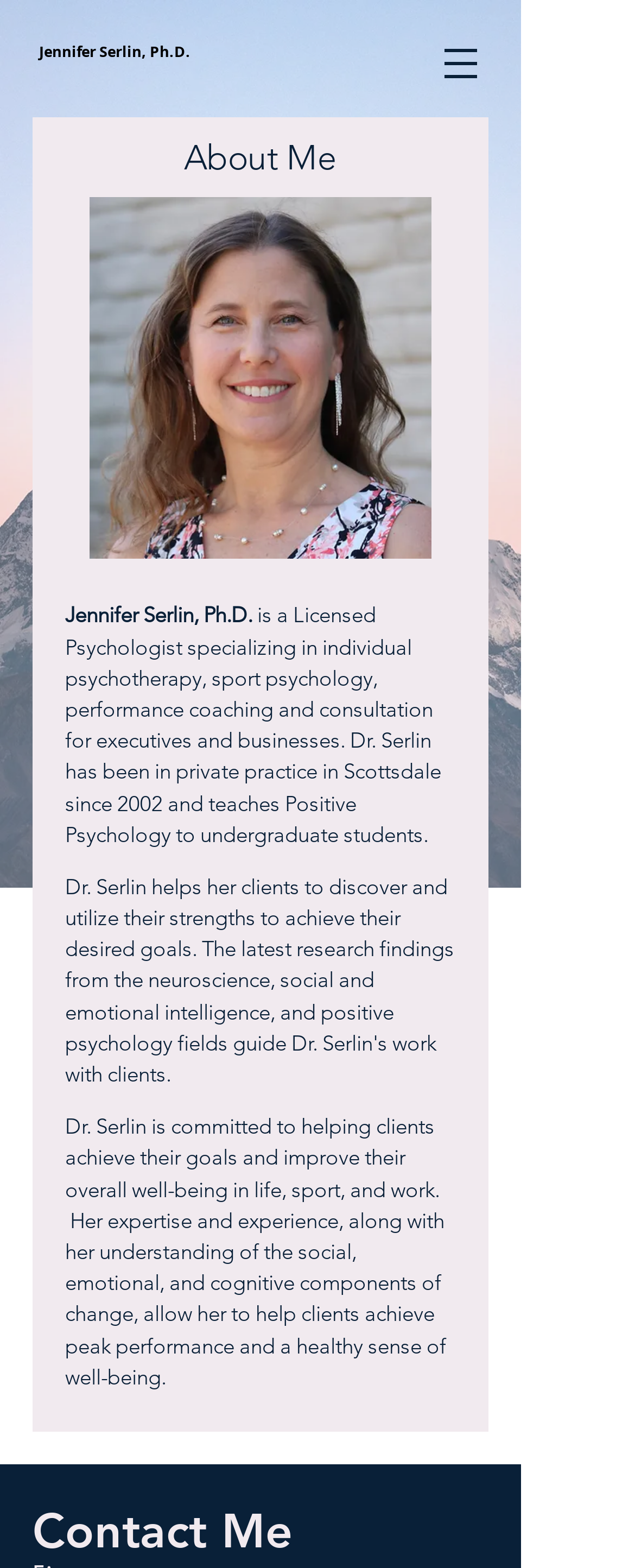Where is Dr. Serlin's private practice located?
Based on the image, answer the question in a detailed manner.

According to the webpage, Dr. Serlin has been in private practice in Scottsdale since 2002, as mentioned in the text 'Dr. Serlin has been in private practice in Scottsdale since 2002 and teaches Positive Psychology to undergraduate students.'